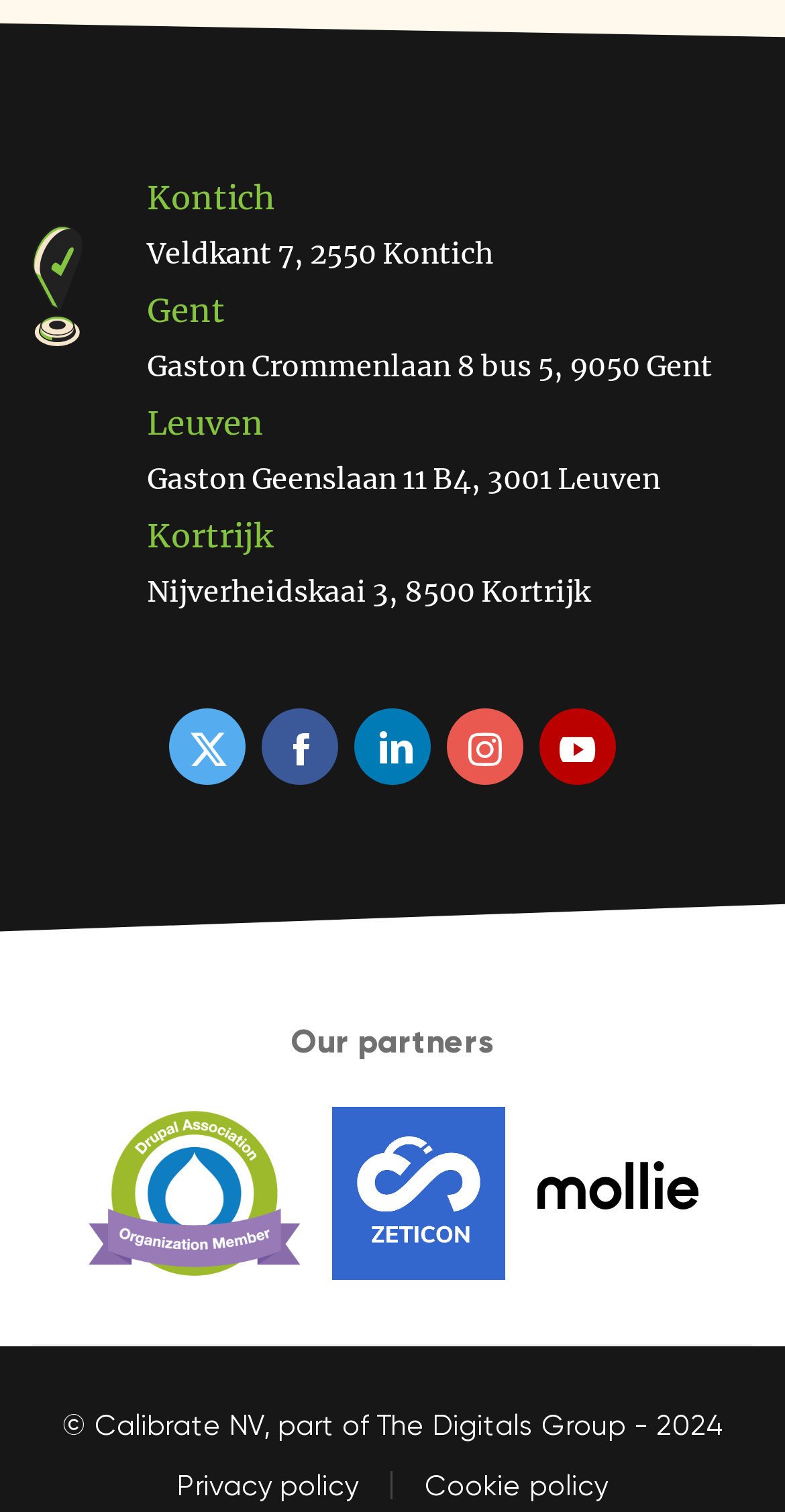What is the relationship between Calibrate NV and The Digitals Group?
Look at the screenshot and respond with a single word or phrase.

Part of